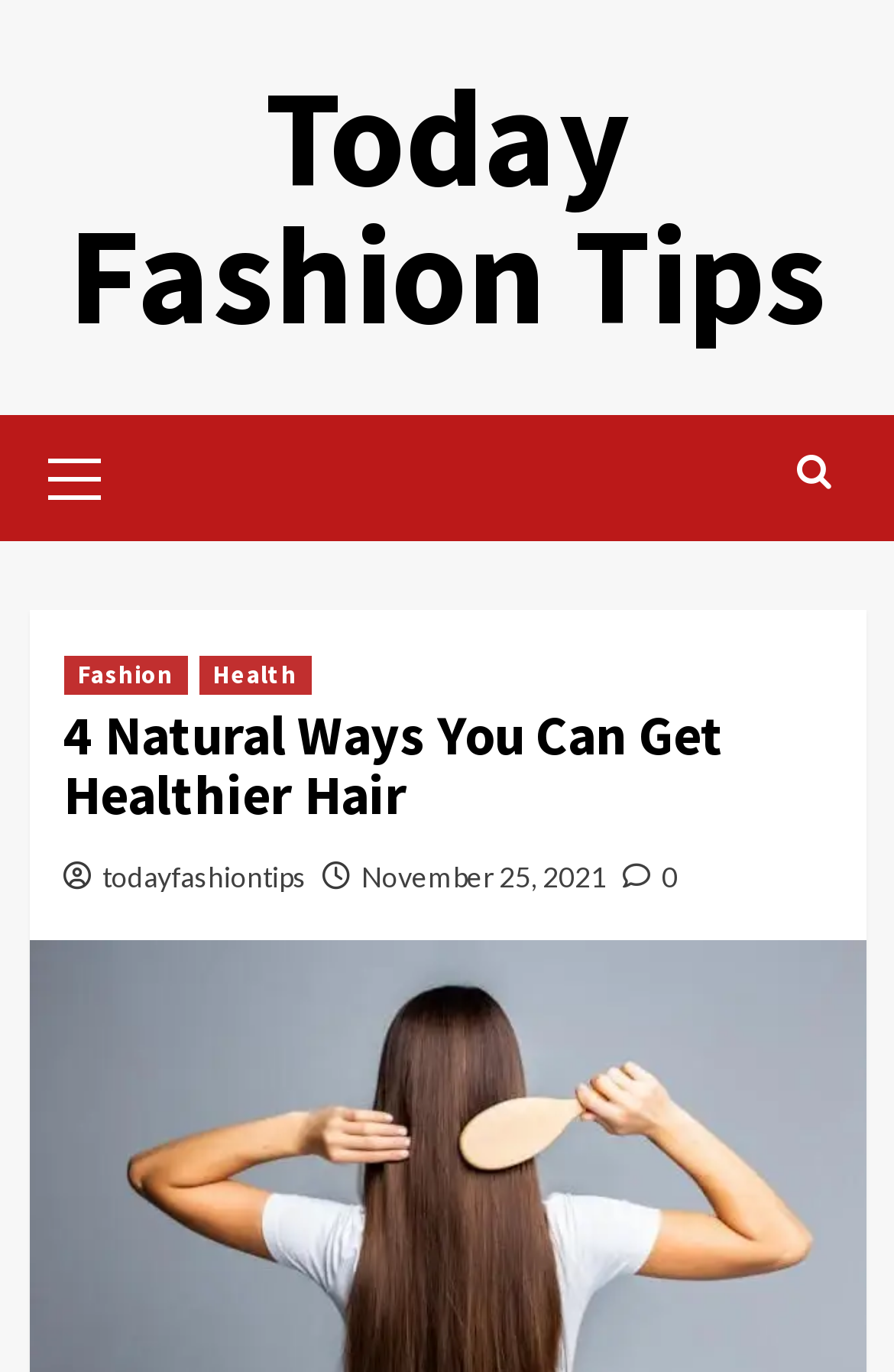Identify the bounding box coordinates necessary to click and complete the given instruction: "go to Today Fashion Tips".

[0.076, 0.037, 0.924, 0.262]